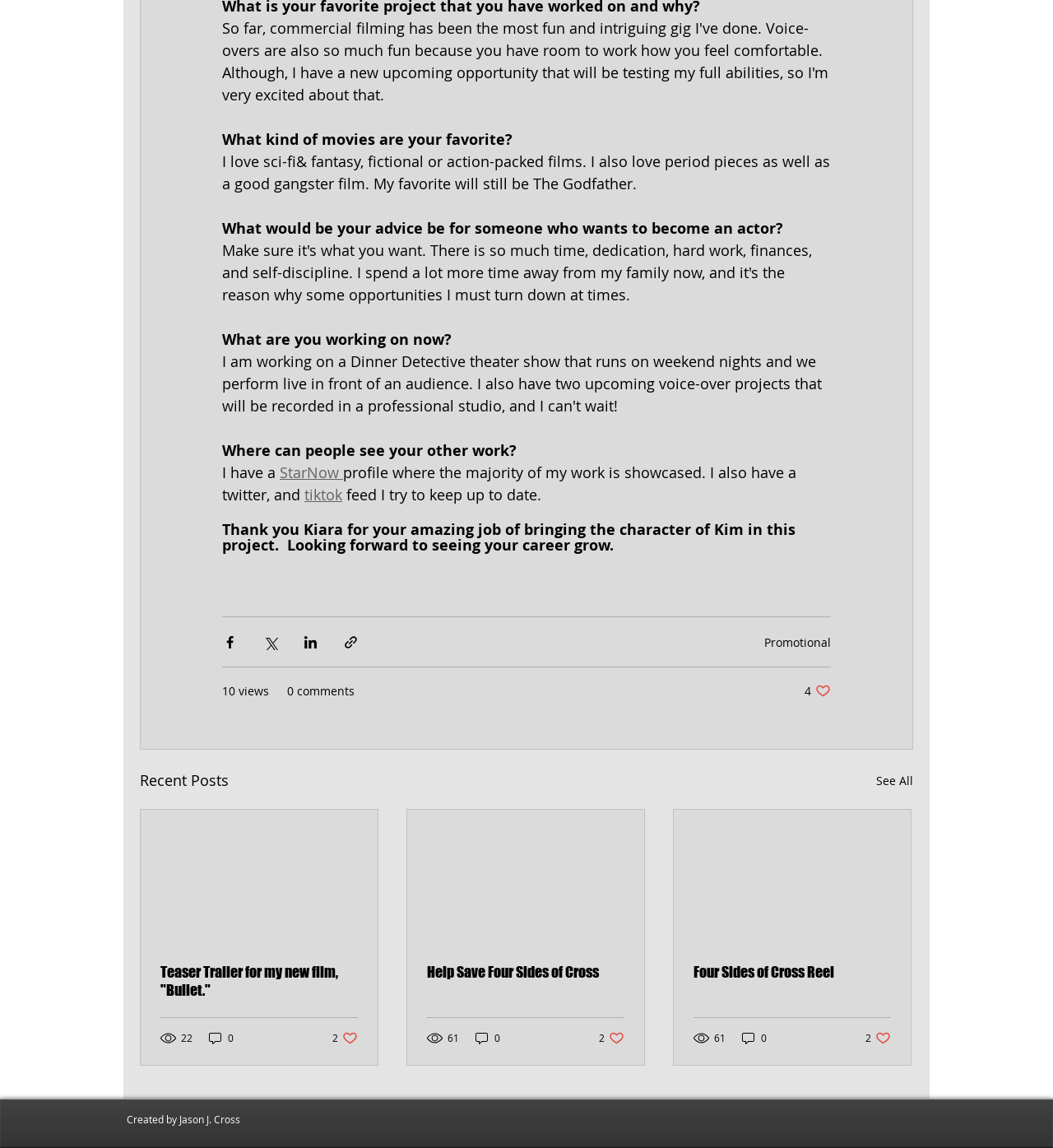Locate the bounding box coordinates of the element that needs to be clicked to carry out the instruction: "See all recent posts". The coordinates should be given as four float numbers ranging from 0 to 1, i.e., [left, top, right, bottom].

[0.832, 0.67, 0.867, 0.691]